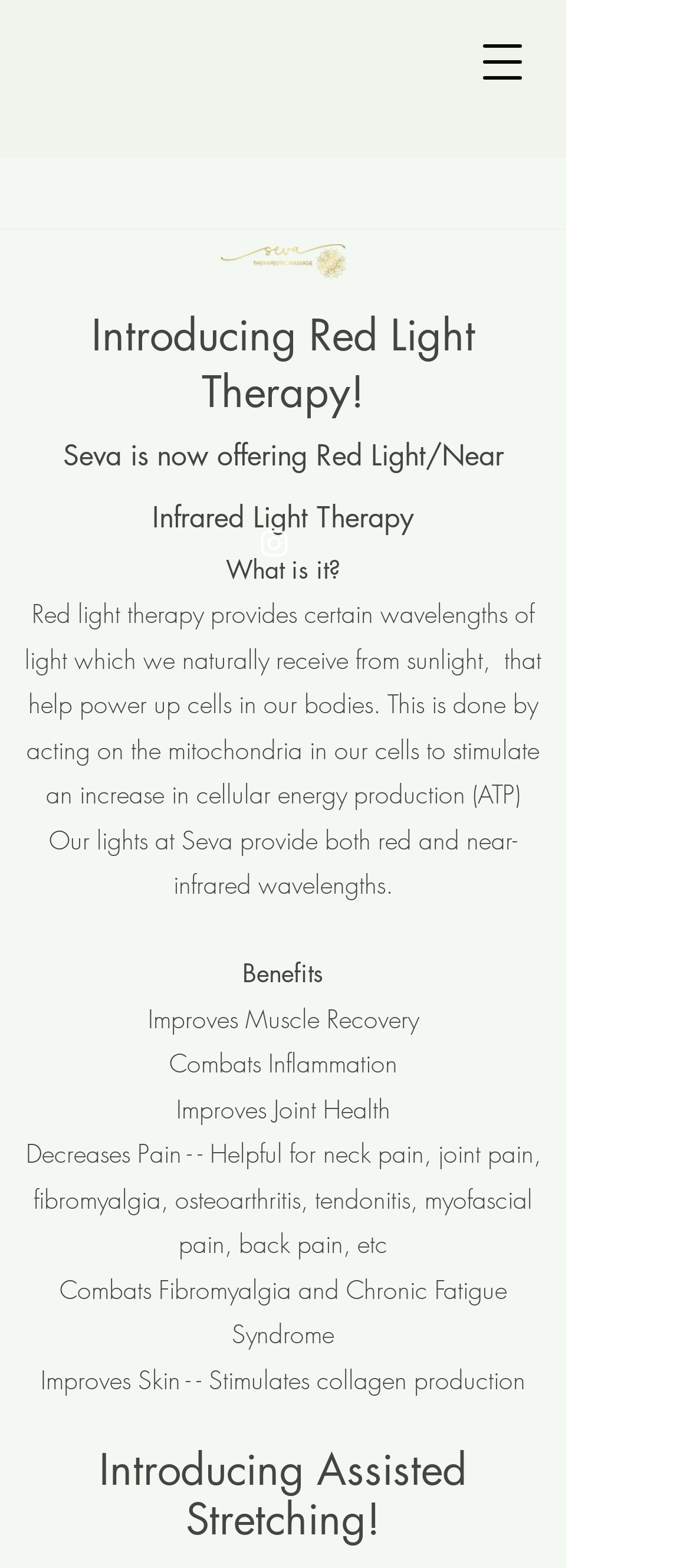Bounding box coordinates are specified in the format (top-left x, top-left y, bottom-right x, bottom-right y). All values are floating point numbers bounded between 0 and 1. Please provide the bounding box coordinate of the region this sentence describes: aria-label="Open navigation menu"

[0.664, 0.011, 0.792, 0.068]